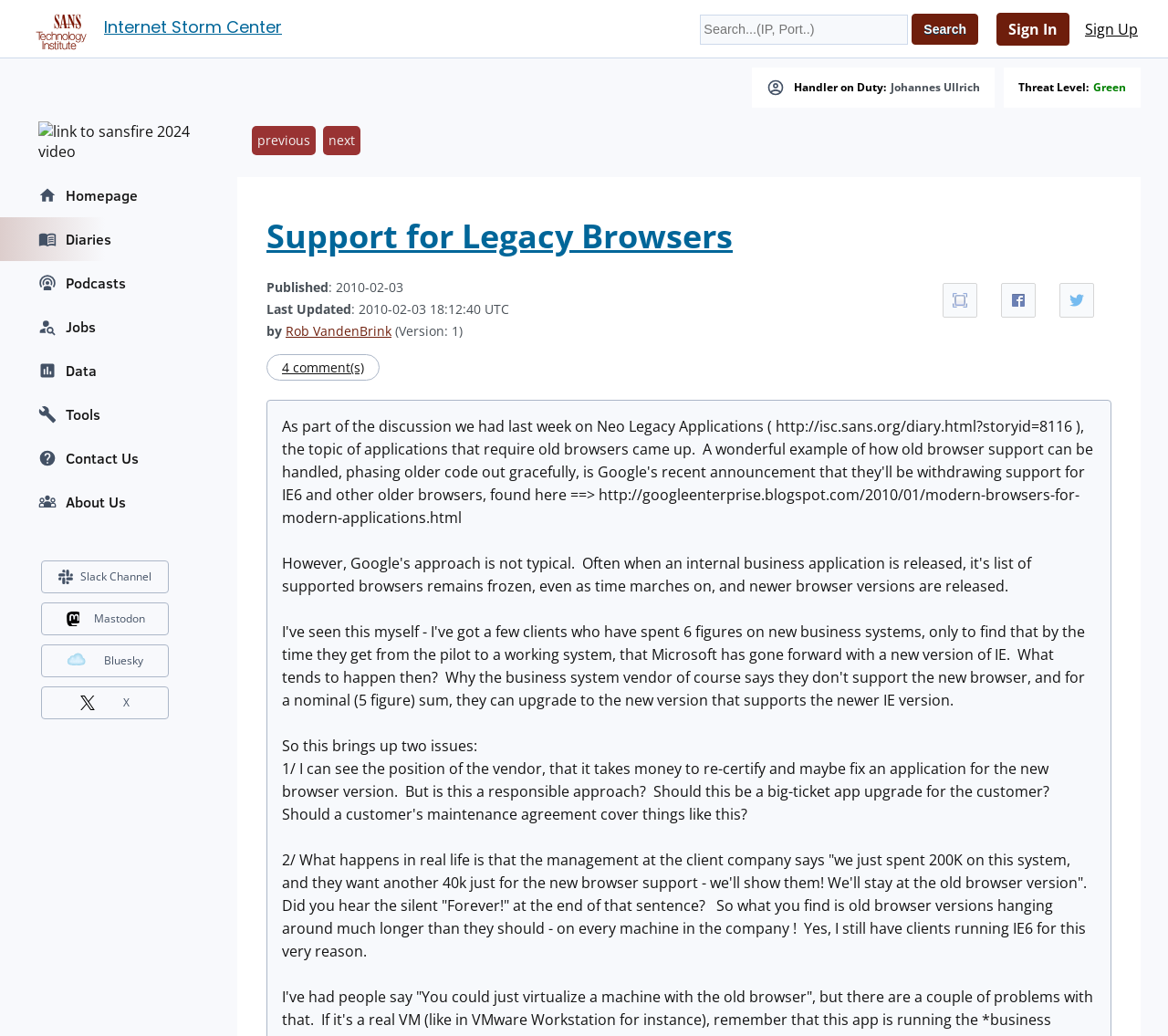Could you indicate the bounding box coordinates of the region to click in order to complete this instruction: "View author's profile".

[0.245, 0.311, 0.335, 0.328]